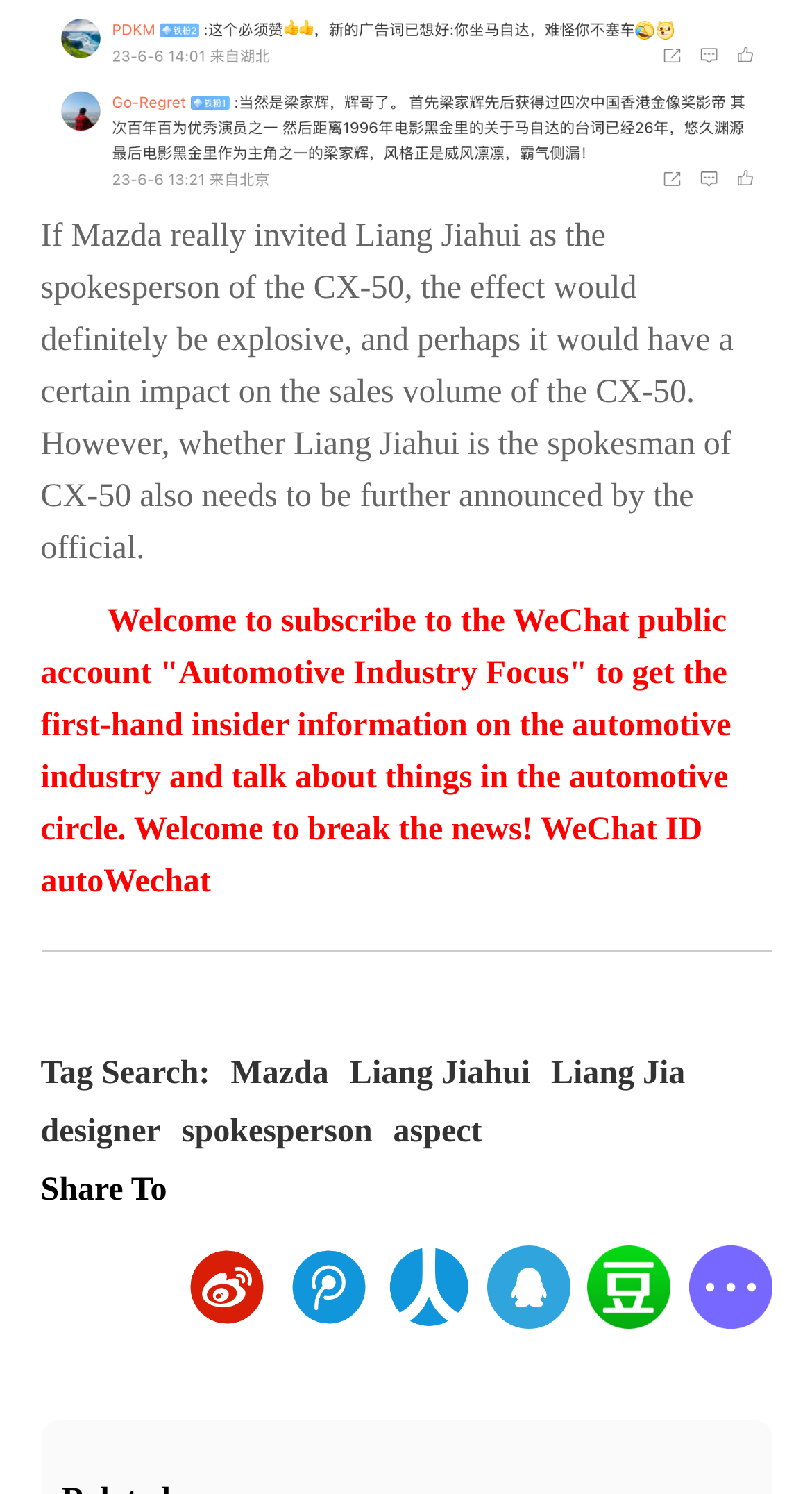Find the bounding box coordinates of the clickable area that will achieve the following instruction: "Read about Liang Jiahui".

[0.431, 0.706, 0.653, 0.732]